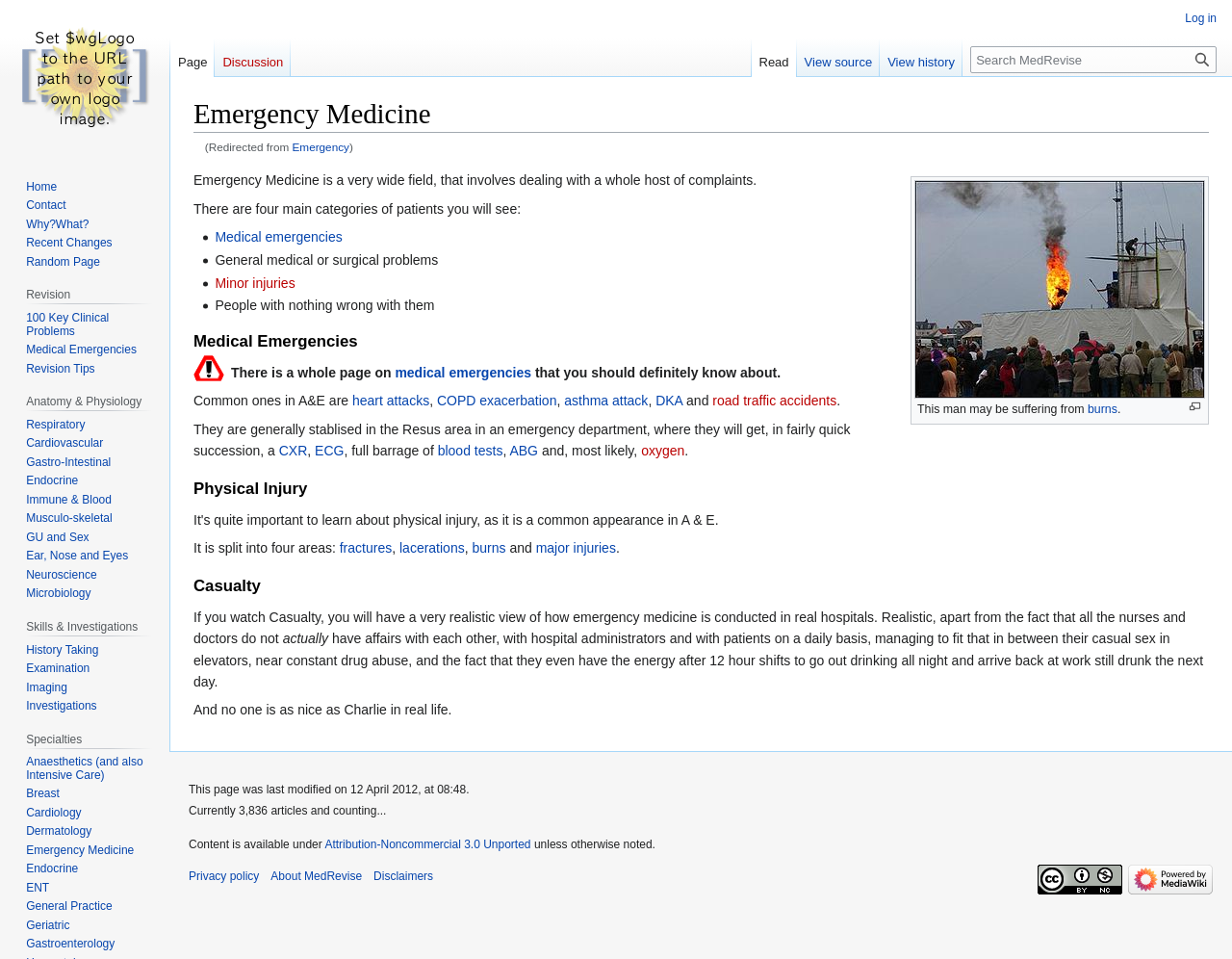Determine the bounding box coordinates of the clickable region to execute the instruction: "Visit the main page". The coordinates should be four float numbers between 0 and 1, denoted as [left, top, right, bottom].

[0.006, 0.0, 0.131, 0.161]